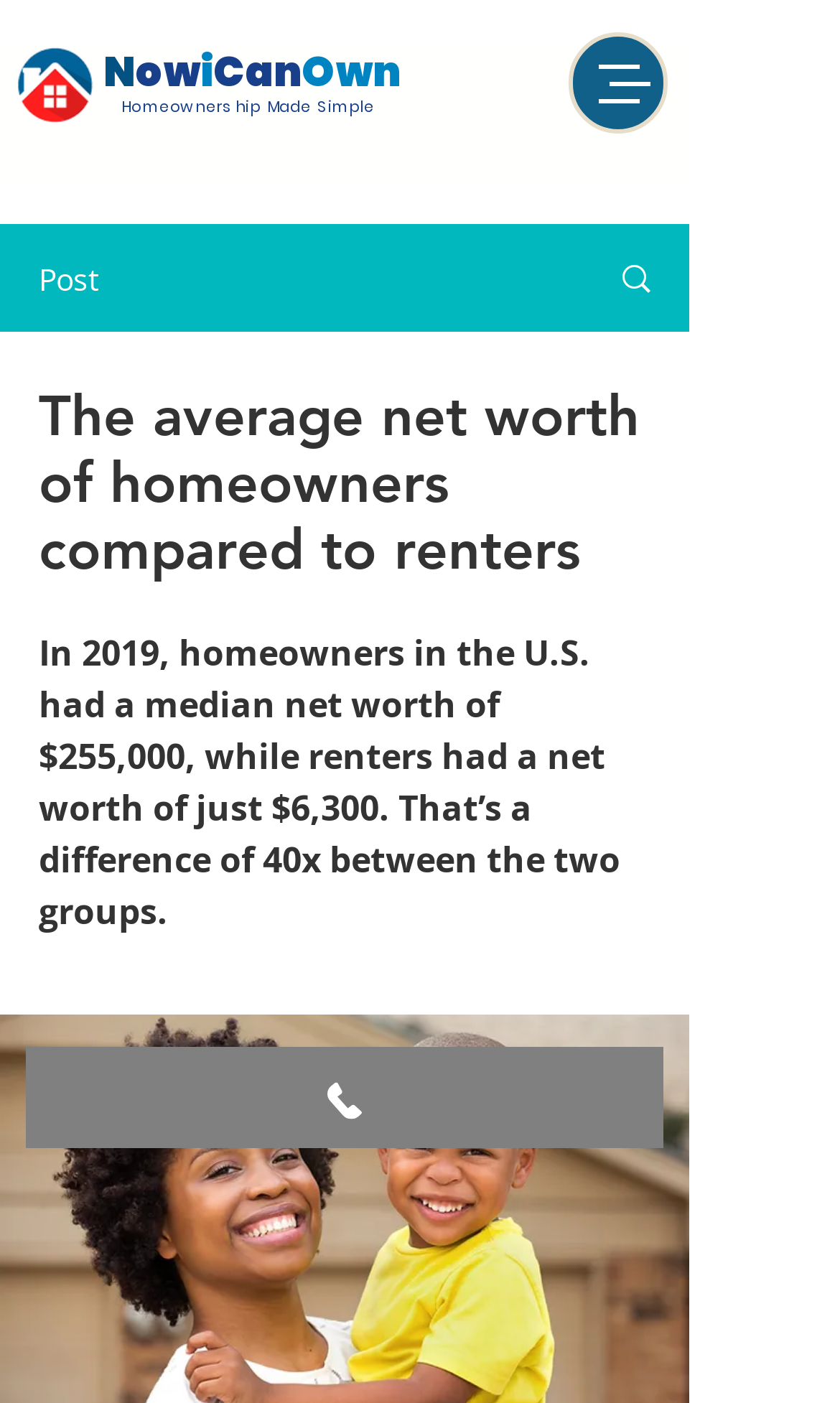Provide a one-word or short-phrase answer to the question:
What is the purpose of the iframe element?

Embedded Content